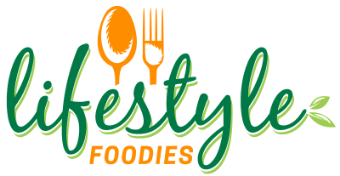Offer a detailed narrative of the image.

The image features the logo of "Lifestyle Foodies," a vibrant food blog dedicated to promoting healthy eating and lifestyle choices. The design incorporates a playful mix of typography, showcasing the word "lifestyle" in a cheerful green script, while "Foodies" is highlighted in a contrasting orange. Above the text, there are stylized utensils—specifically, a spoon and a fork—symbolizing the culinary focus of the blog. This logo perfectly encapsulates the blog's mission to inspire readers to embrace healthier eating habits while enjoying the pleasures of food.